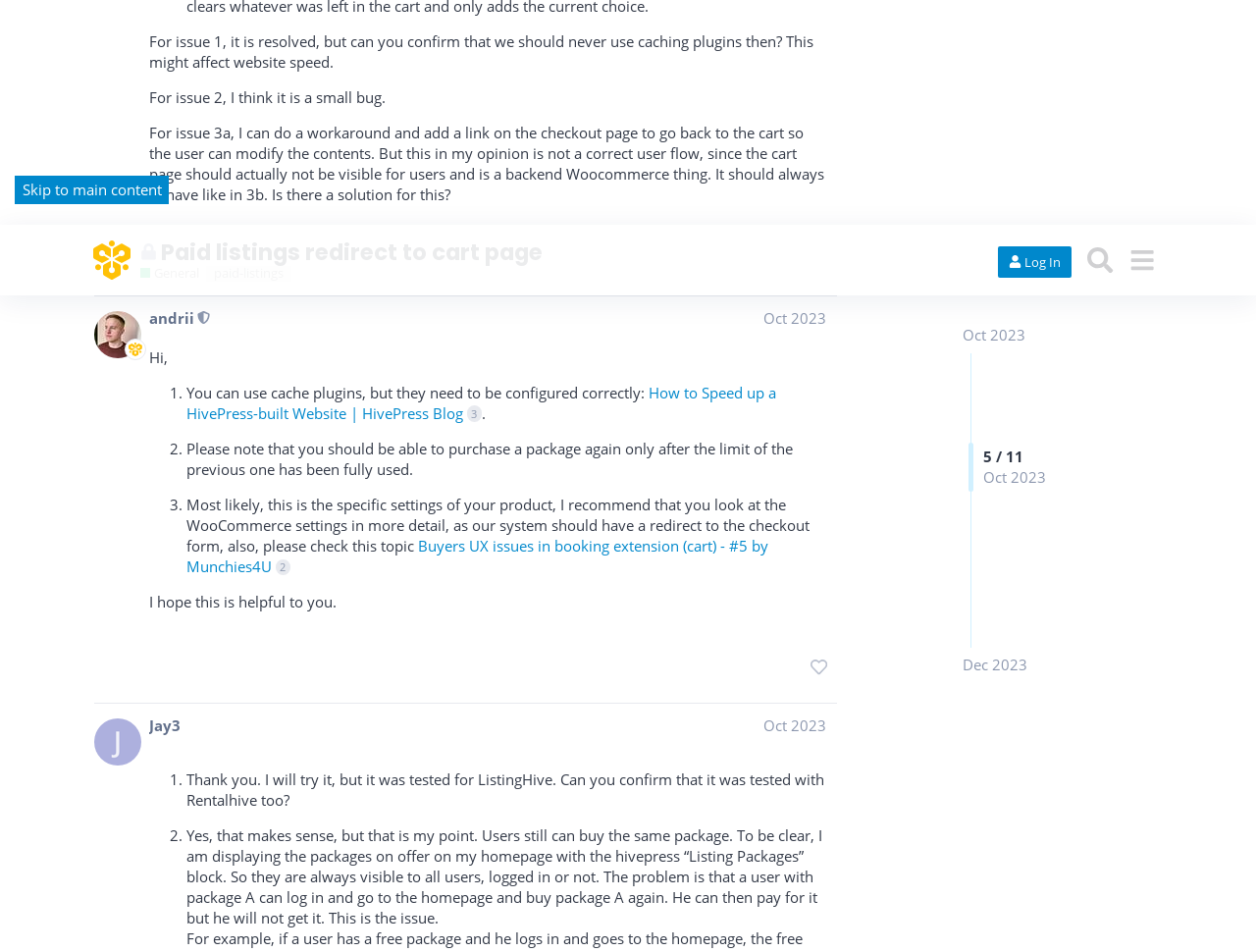What is the status of post #21?
Based on the image, answer the question in a detailed manner.

The status of post #21 can be determined by looking at the 'post #21 by @system' region, which contains a 'Closed' static text element.